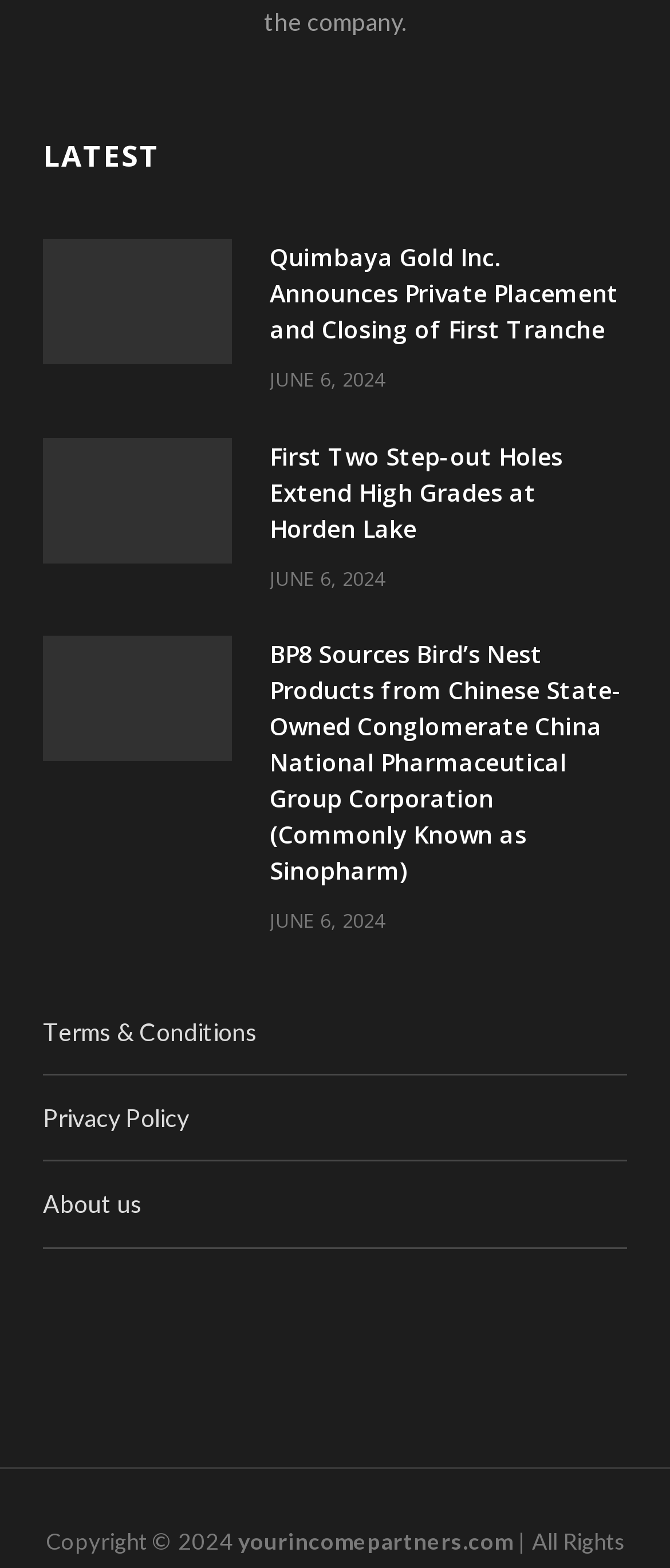Please give a short response to the question using one word or a phrase:
What is the website's copyright information?

Copyright 2024